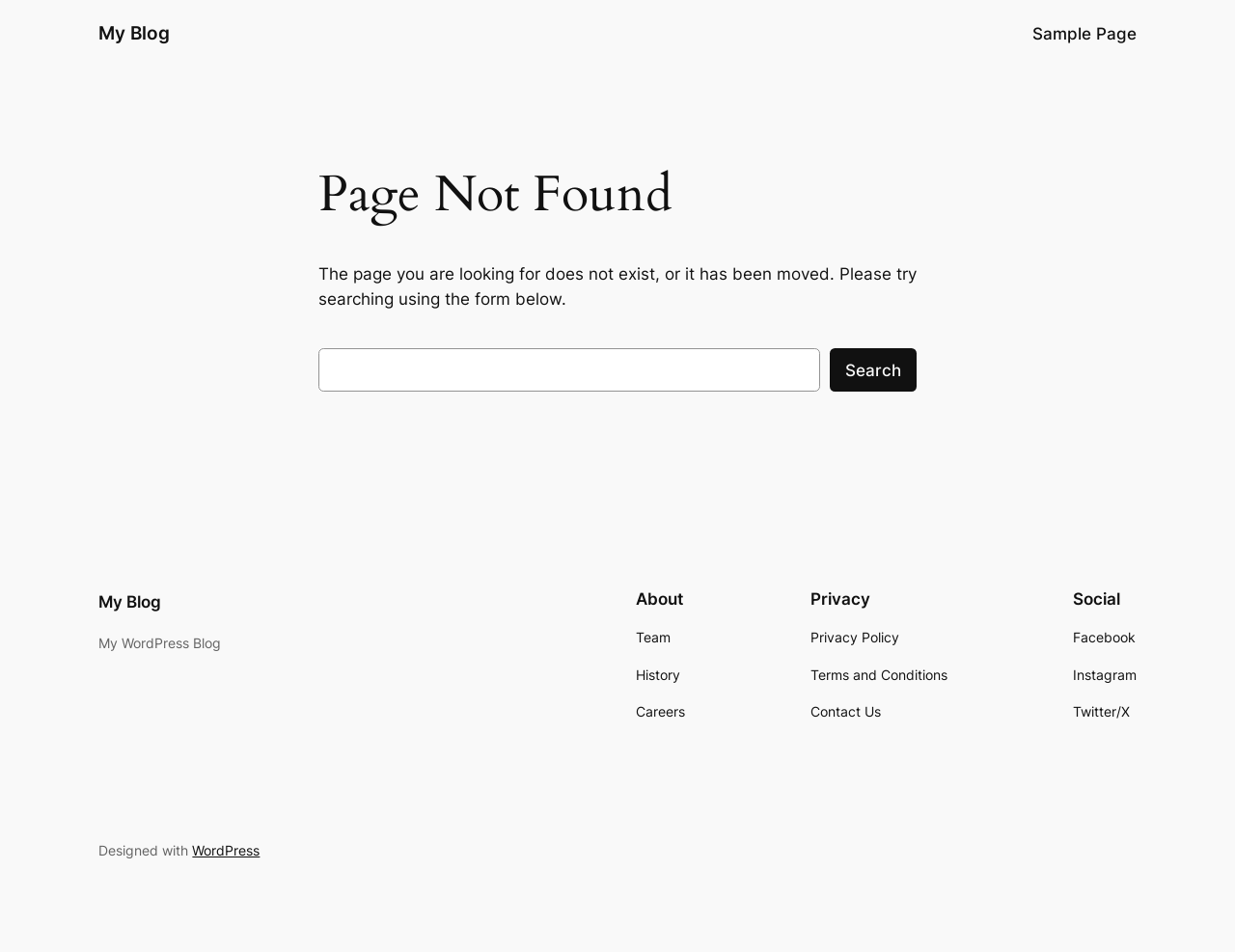Please find the bounding box coordinates of the element's region to be clicked to carry out this instruction: "Visit My Blog".

[0.08, 0.022, 0.138, 0.047]